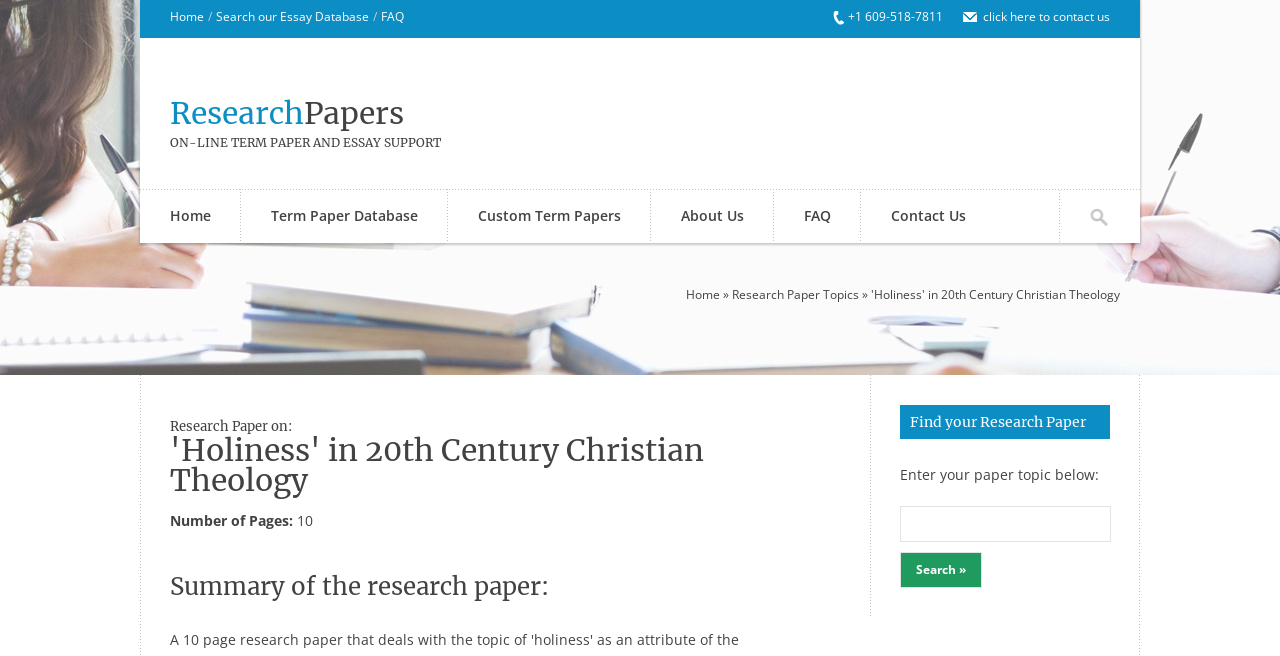Offer an extensive depiction of the webpage and its key elements.

This webpage is a research paper purchasing platform, specifically showcasing a 10-page research paper on "Holiness" in 20th Century Christian Theology. 

At the top left, there are five links: "Home", a separator "/", "Search our Essay Database", "FAQ", and a phone number "+1 609-518-7811". To the right of the phone number, there is a link "click here to contact us". 

Below these links, there is a prominent link "ResearchPapers" on the left, accompanied by a static text "ON-LINE TERM PAPER AND ESSAY SUPPORT". On the right, there are five links: "Home", "Term Paper Database", "Custom Term Papers", "About Us", and "FAQ". 

Further down, there is a heading "Research Paper on: 'Holiness' in 20th Century Christian Theology" on the left, followed by a static text "Number of Pages:" and the number "10". 

Below this, there is a heading "Summary of the research paper:", but the actual summary is not provided. 

On the right side, there is a heading "Find your Research Paper", a static text "Enter your paper topic below:", a text box to input the topic, and a "Search »" link.